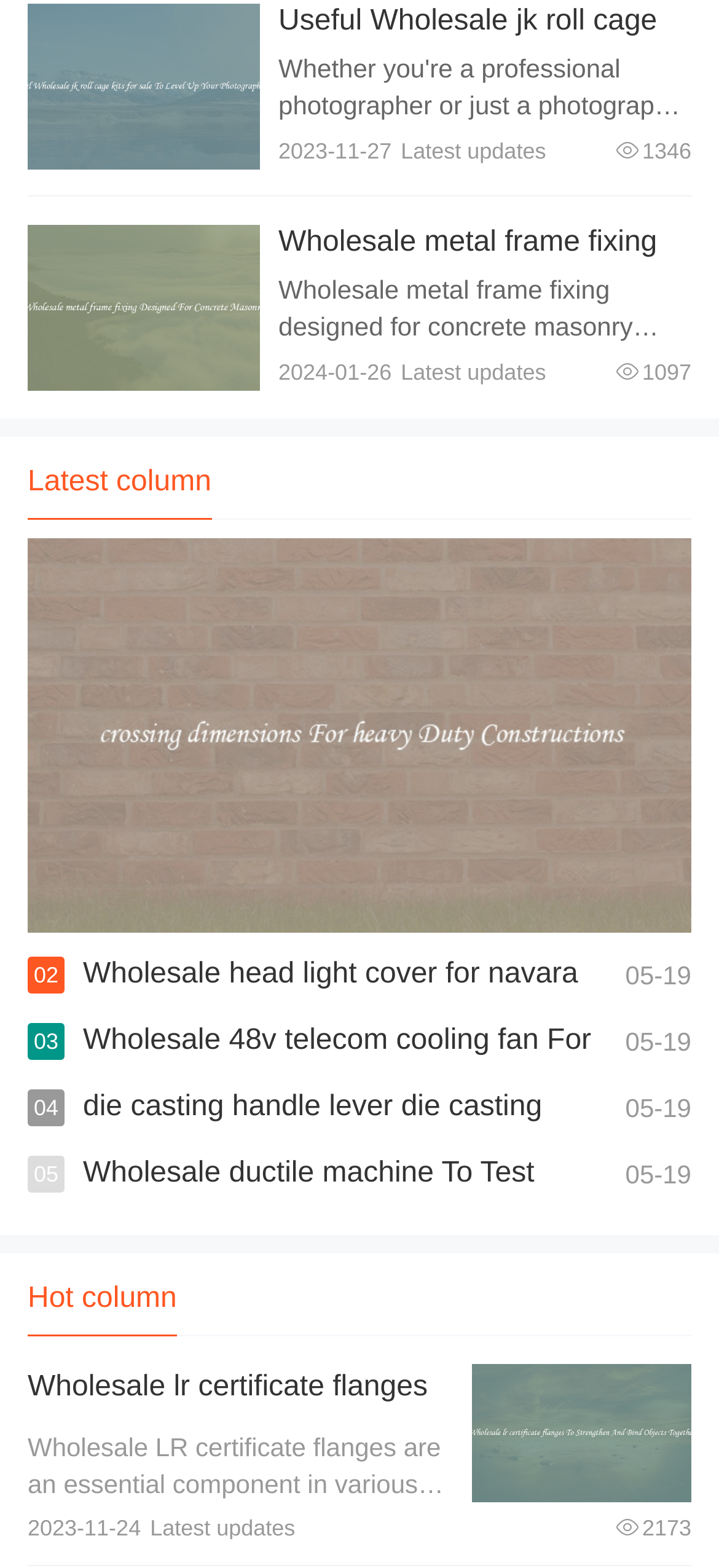Kindly provide the bounding box coordinates of the section you need to click on to fulfill the given instruction: "Search for something".

None